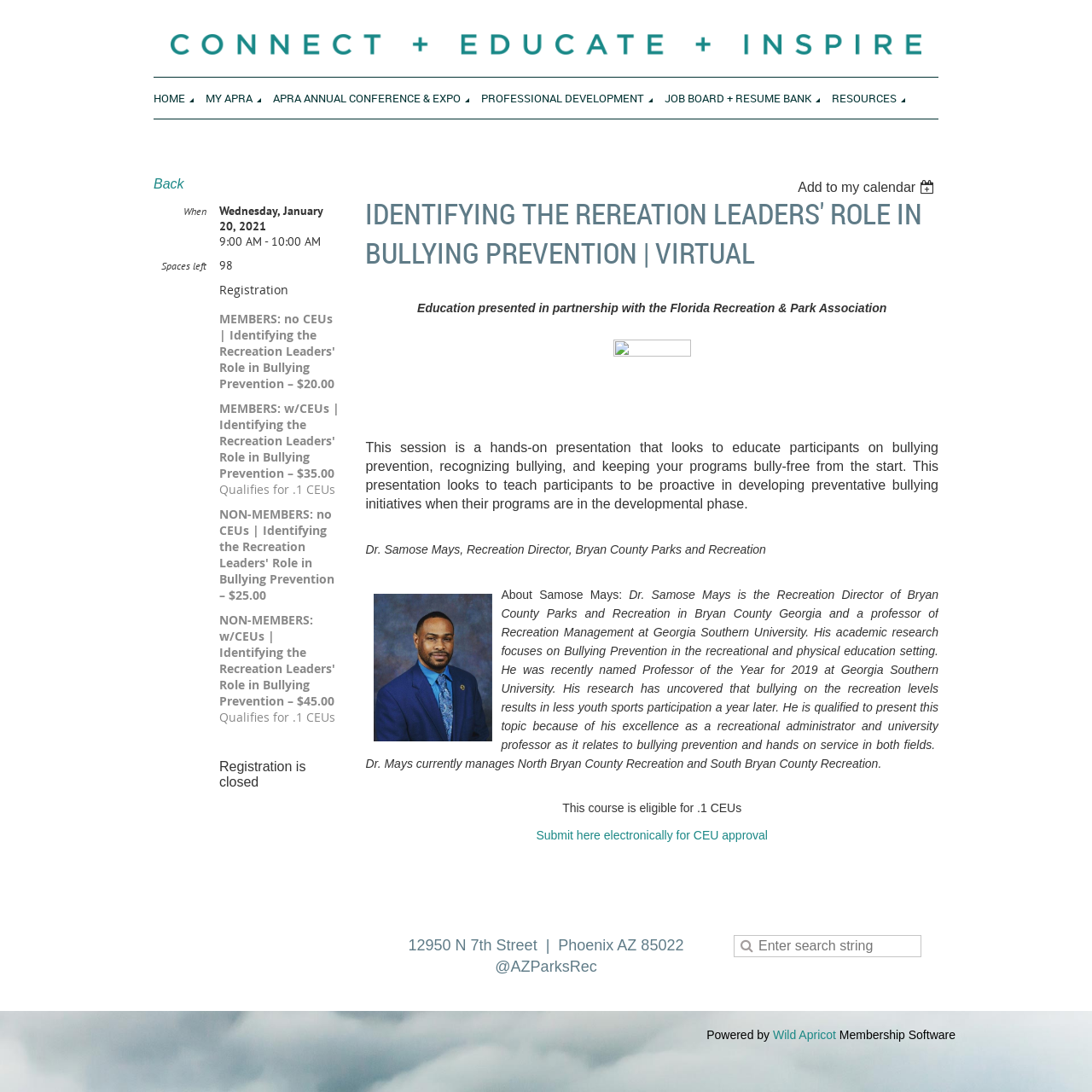Provide the bounding box coordinates in the format (top-left x, top-left y, bottom-right x, bottom-right y). All values are floating point numbers between 0 and 1. Determine the bounding box coordinate of the UI element described as: name="searchString" placeholder="Enter search string"

[0.672, 0.856, 0.844, 0.876]